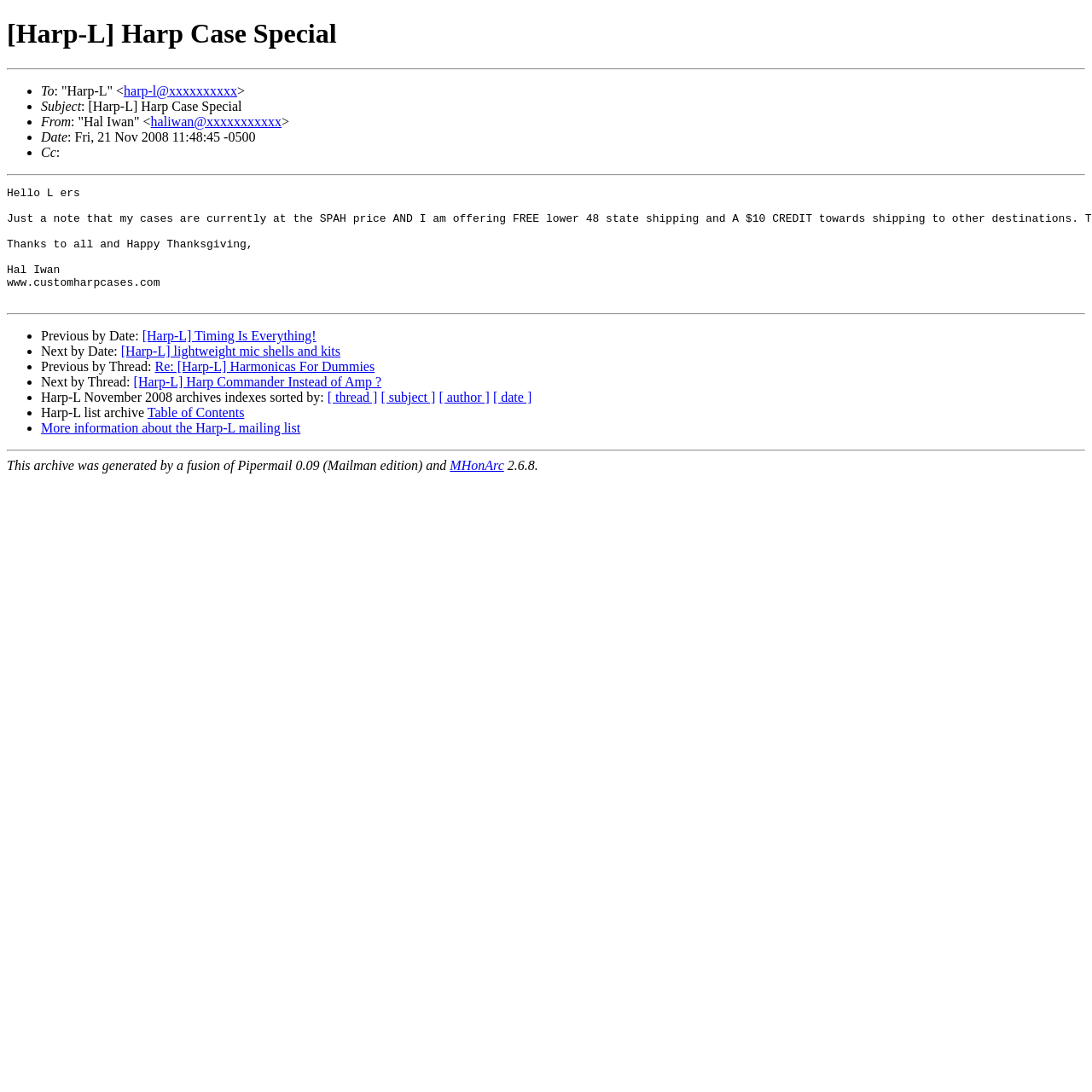Find the bounding box coordinates of the clickable element required to execute the following instruction: "Check previous email by date". Provide the coordinates as four float numbers between 0 and 1, i.e., [left, top, right, bottom].

[0.13, 0.301, 0.29, 0.314]